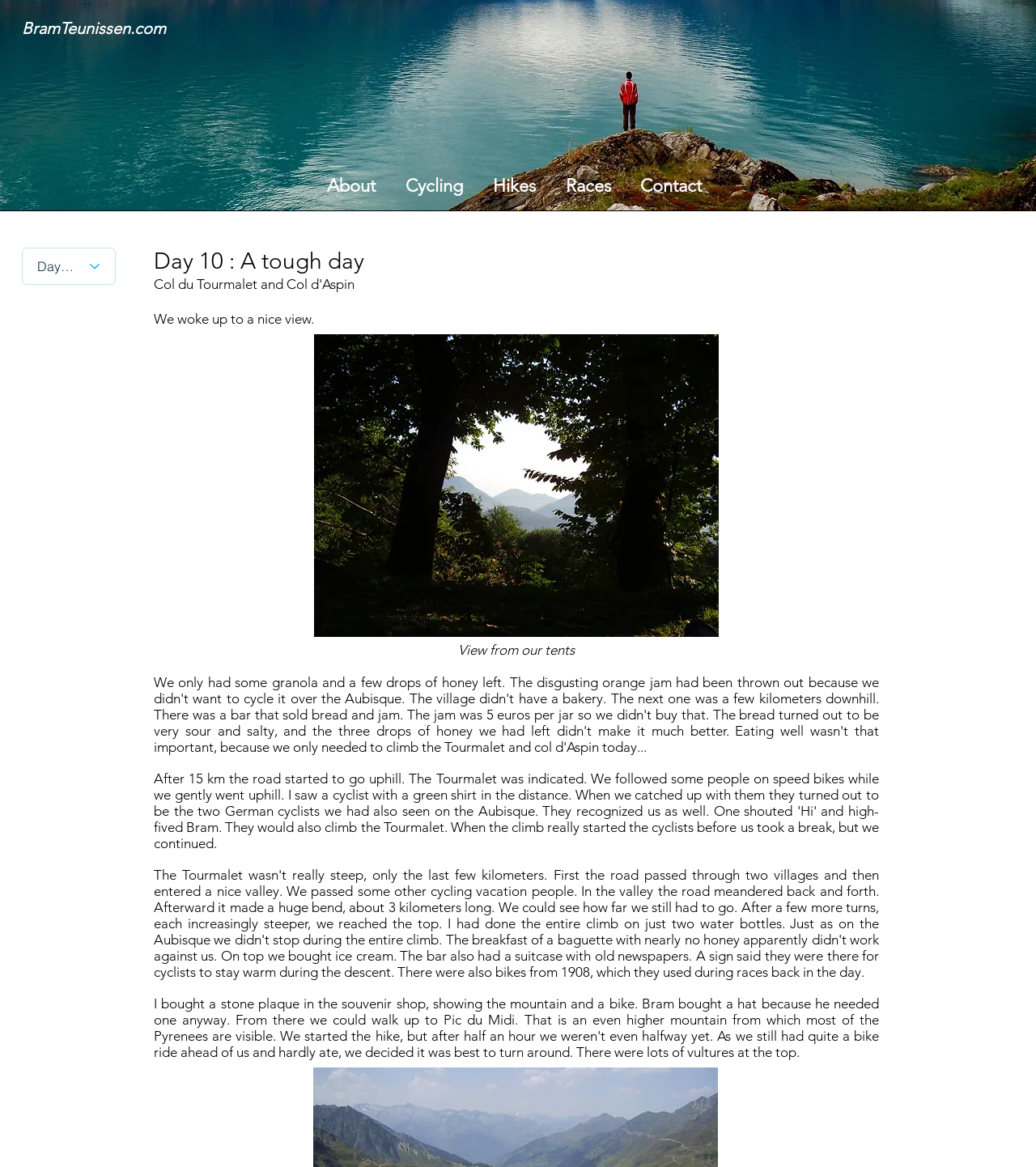Please provide a one-word or short phrase answer to the question:
What is the name of the website?

BramTeunissen.com